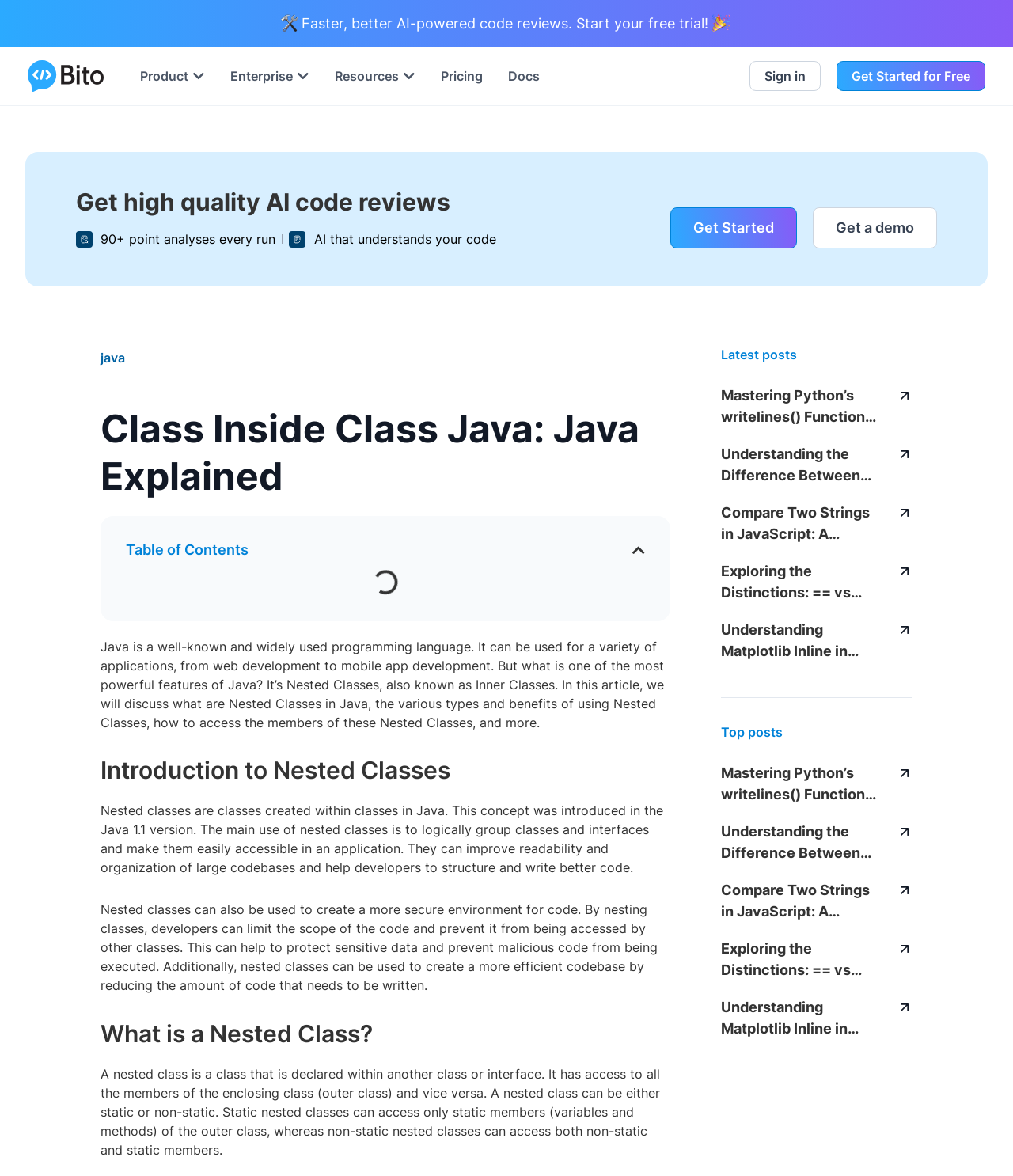Indicate the bounding box coordinates of the element that must be clicked to execute the instruction: "Open the 'Product' menu". The coordinates should be given as four float numbers between 0 and 1, i.e., [left, top, right, bottom].

[0.138, 0.058, 0.186, 0.071]